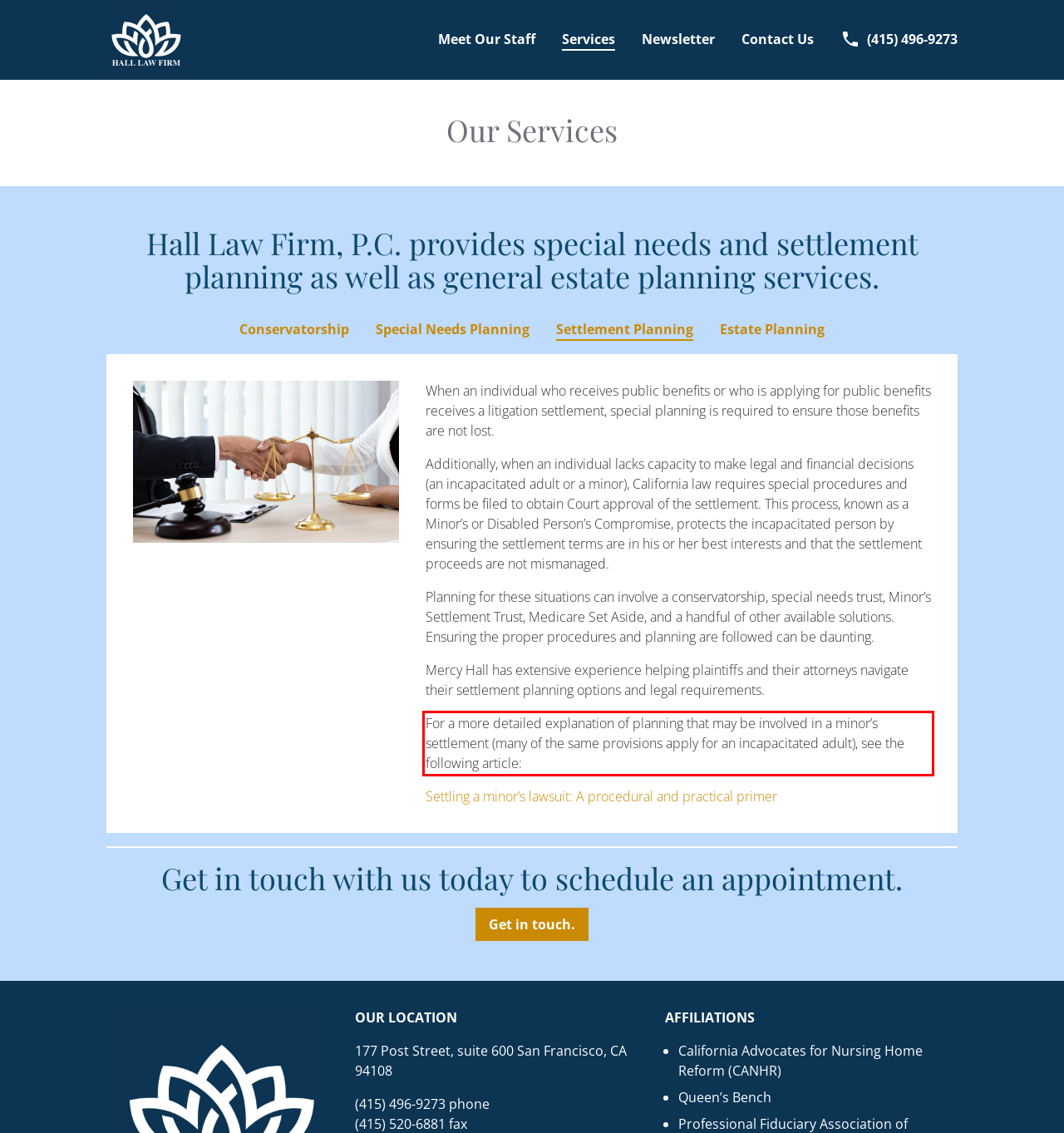Extract and provide the text found inside the red rectangle in the screenshot of the webpage.

For a more detailed explanation of planning that may be involved in a minor’s settlement (many of the same provisions apply for an incapacitated adult), see the following article: